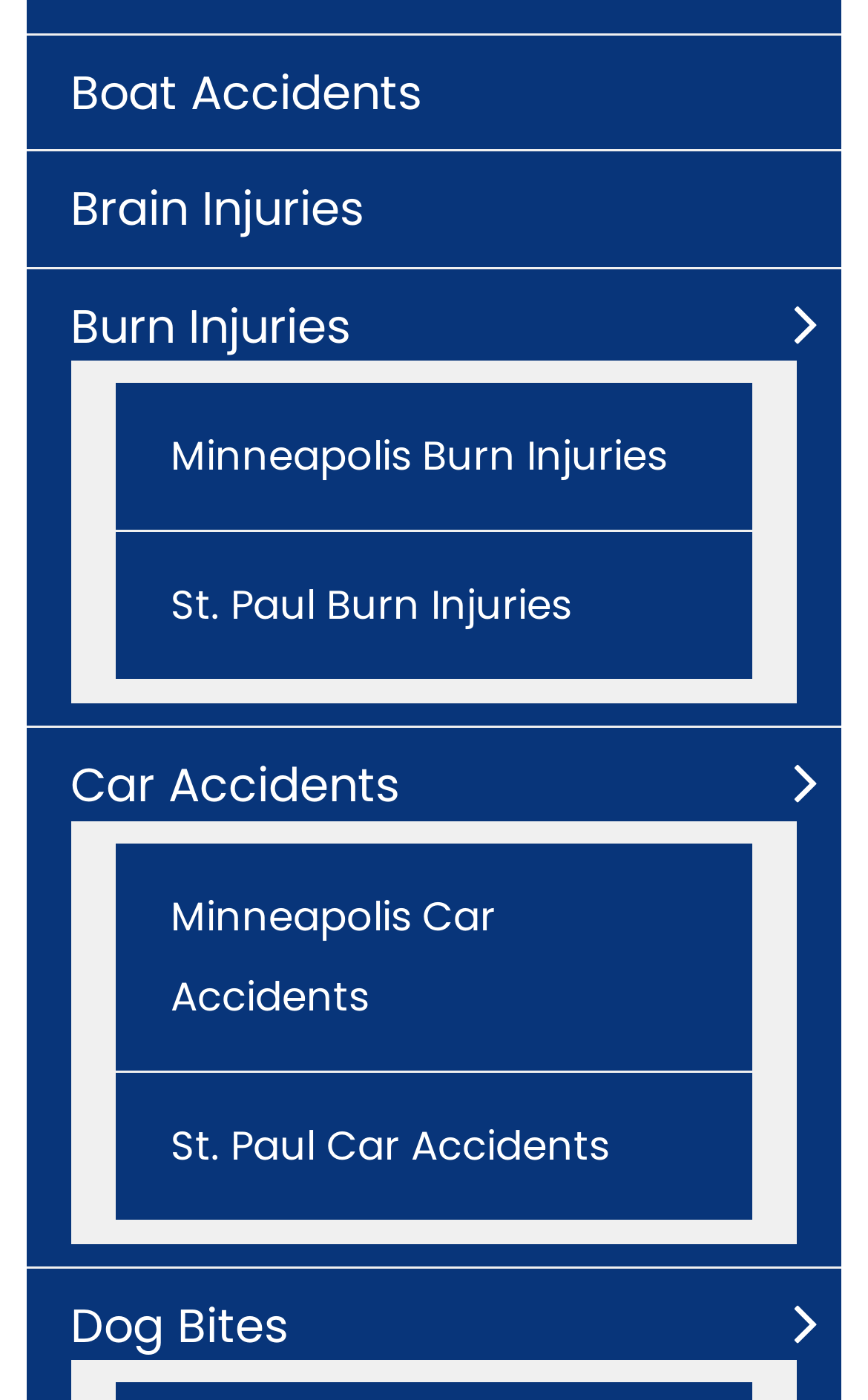Can you find the bounding box coordinates of the area I should click to execute the following instruction: "Explore Car Accidents"?

[0.081, 0.536, 0.461, 0.586]